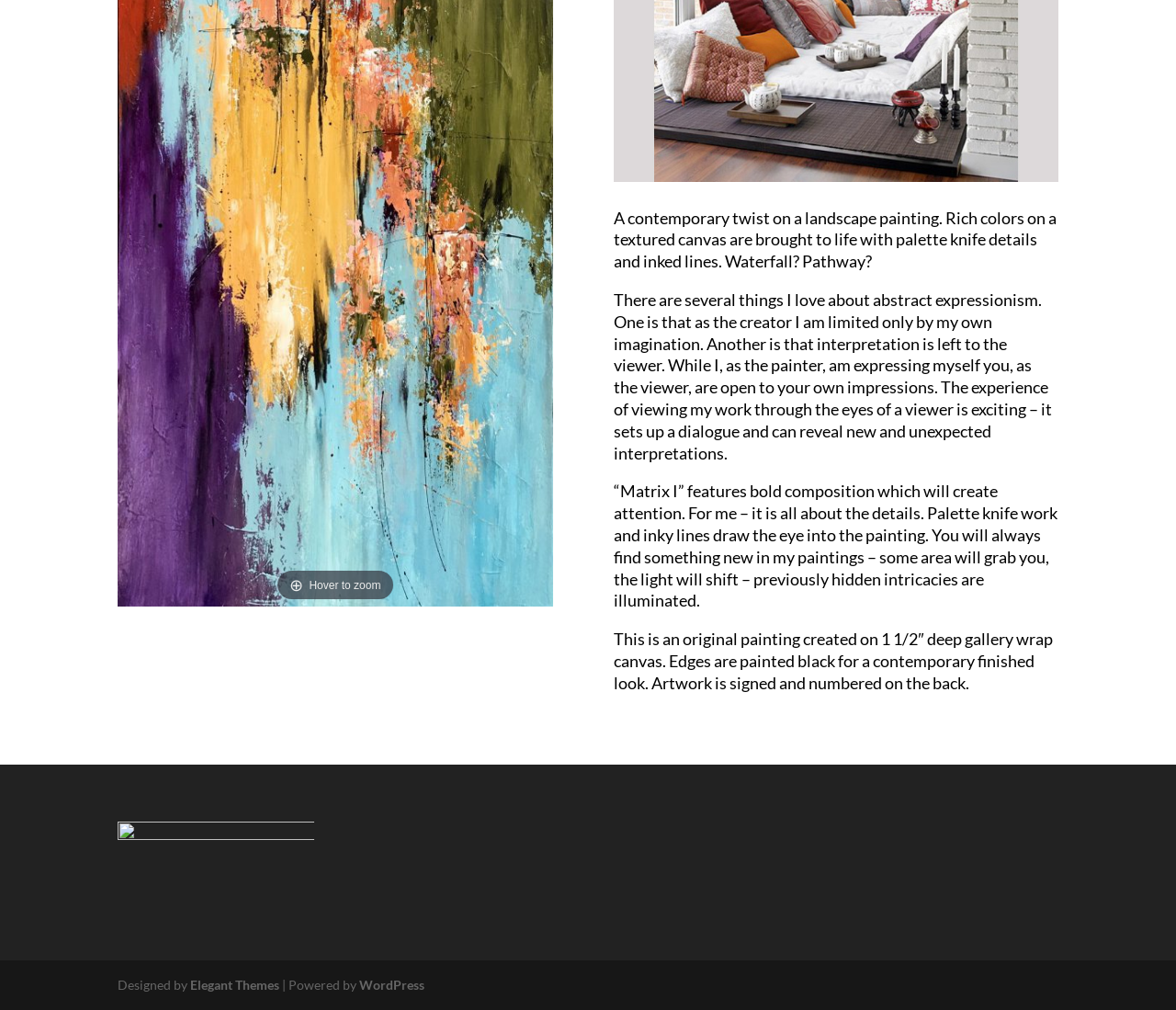Using the provided element description, identify the bounding box coordinates as (top-left x, top-left y, bottom-right x, bottom-right y). Ensure all values are between 0 and 1. Description: CMSS Library

None